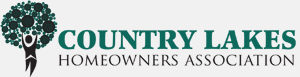Offer an in-depth caption for the image presented.

The image features the logo of the Country Lakes Homeowners Association, prominently displaying the association's name in bold, green typography. Accompanying the text is a stylized graphic of a person joyfully reaching upwards towards a tree laden with circular shapes, symbolizing community, growth, and engagement. This logo represents the community spirit and initiatives fostered by the association, reinforcing a sense of belonging among residents. The overall design conveys a welcoming and vibrant atmosphere for residents and prospective members alike.